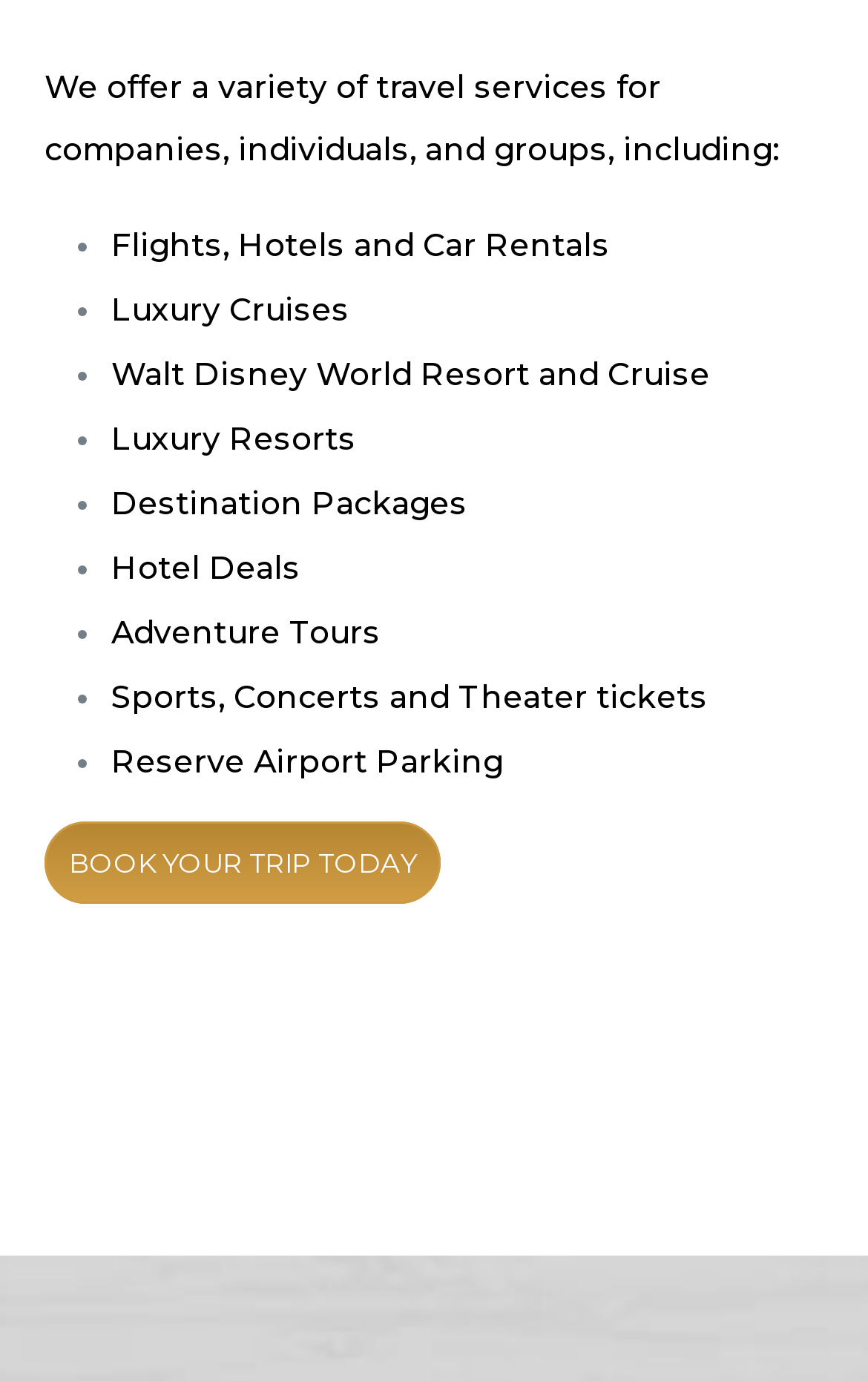Please determine the bounding box coordinates of the element to click in order to execute the following instruction: "Book your trip today". The coordinates should be four float numbers between 0 and 1, specified as [left, top, right, bottom].

[0.051, 0.595, 0.508, 0.655]